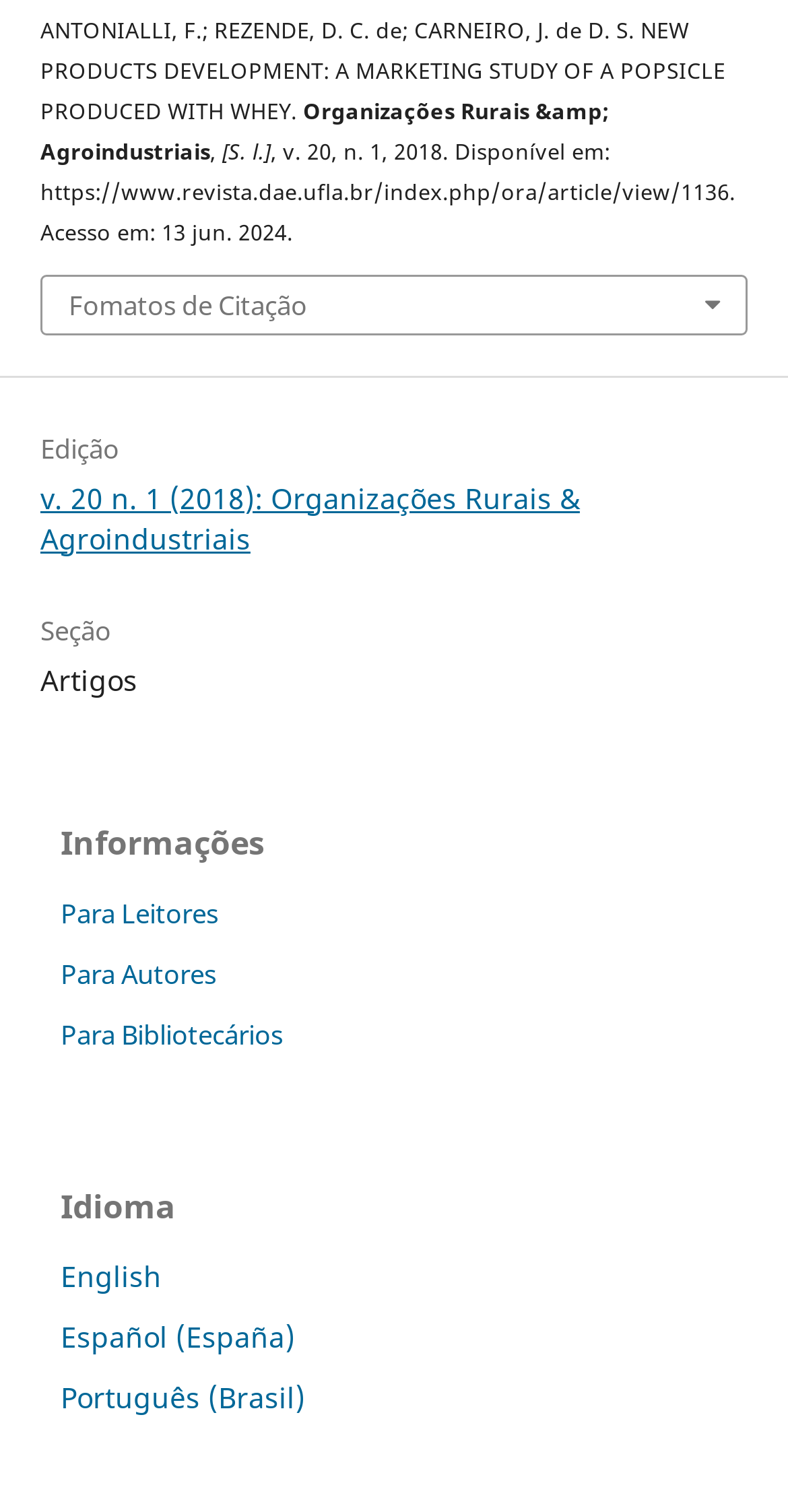Locate the bounding box of the user interface element based on this description: "Português (Brasil)".

[0.077, 0.911, 0.387, 0.936]